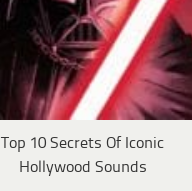What is the purpose of the image and title combination?
Using the image, answer in one word or phrase.

To draw readers in